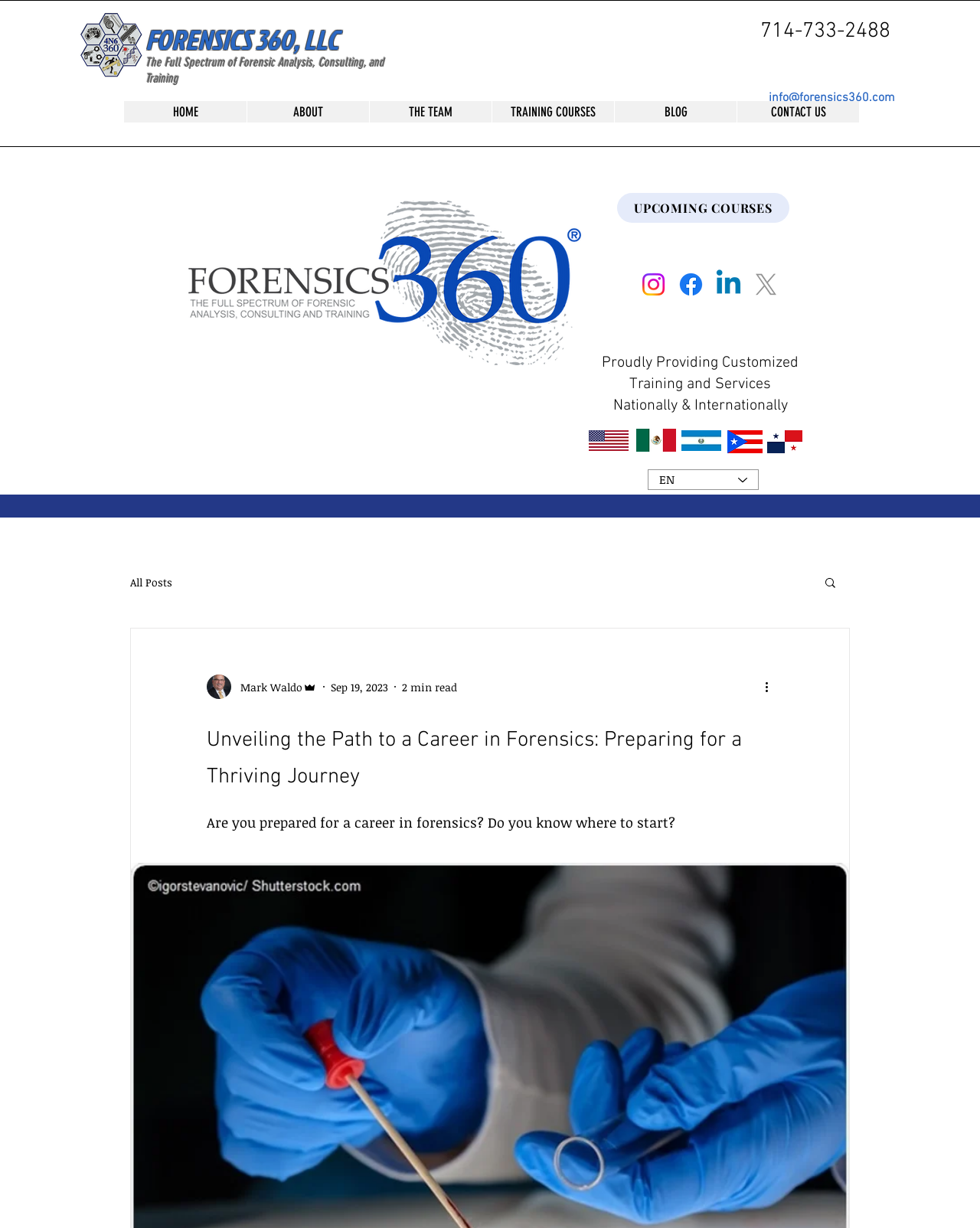What is the name of the company?
Look at the image and respond with a one-word or short-phrase answer.

Forensics 360, LLC